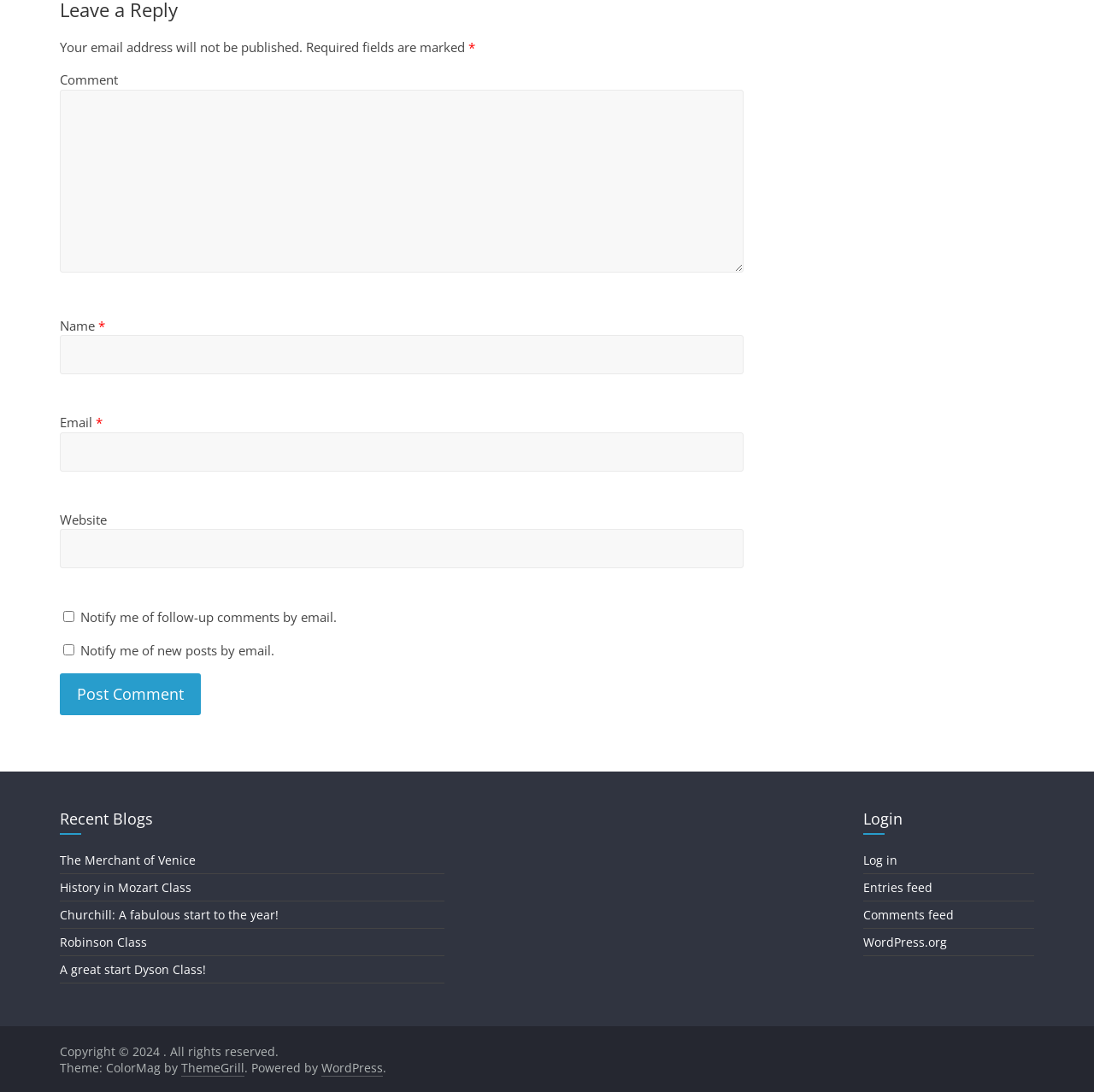What is the function of the checkboxes?
Please give a detailed and elaborate answer to the question based on the image.

The webpage has two checkboxes with labels 'Notify me of follow-up comments by email.' and 'Notify me of new posts by email.'. These checkboxes are likely used to opt-in to receive email notifications for follow-up comments or new posts.